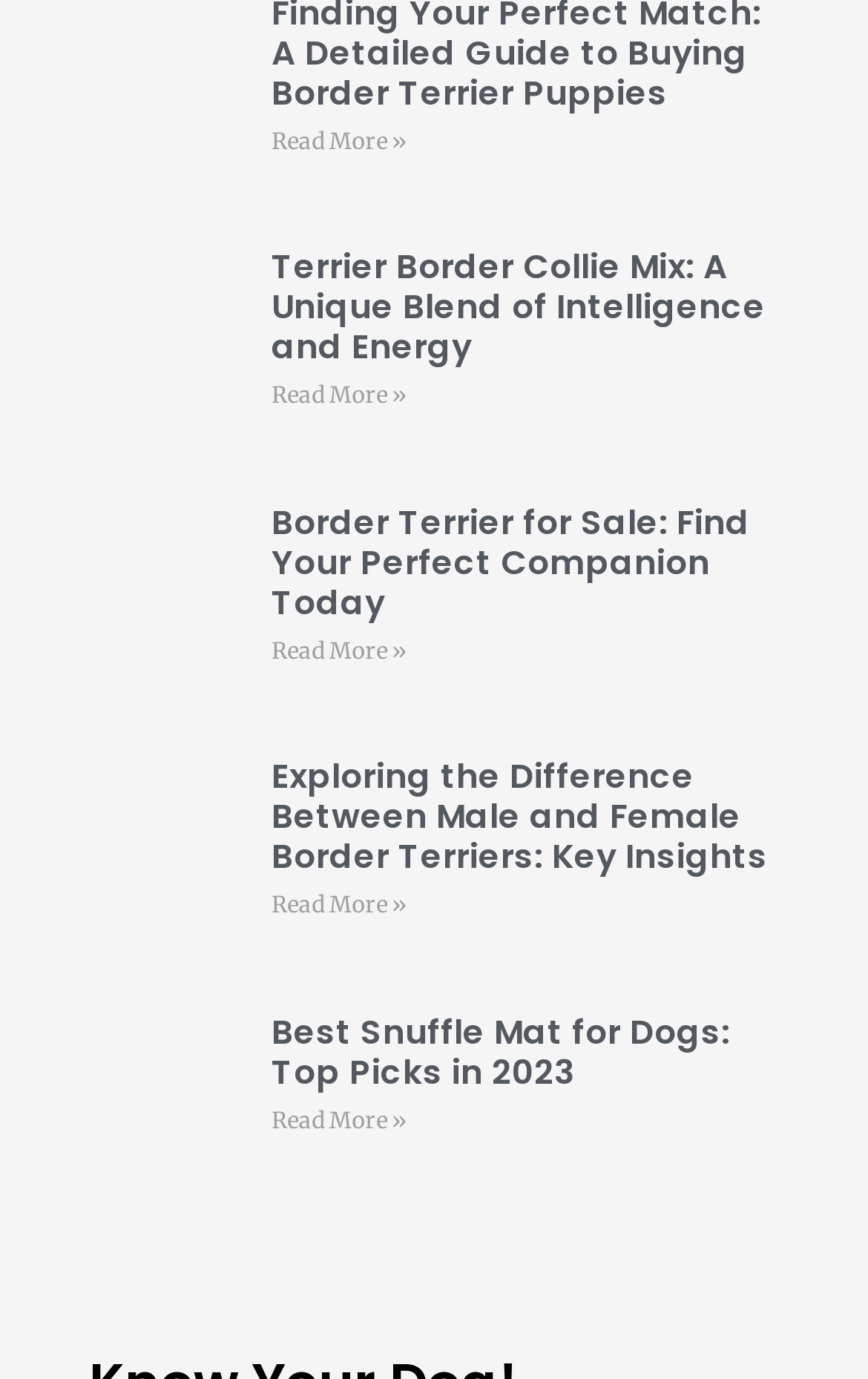What is the title of the first article?
Using the visual information, reply with a single word or short phrase.

Terrier Border Collie Mix